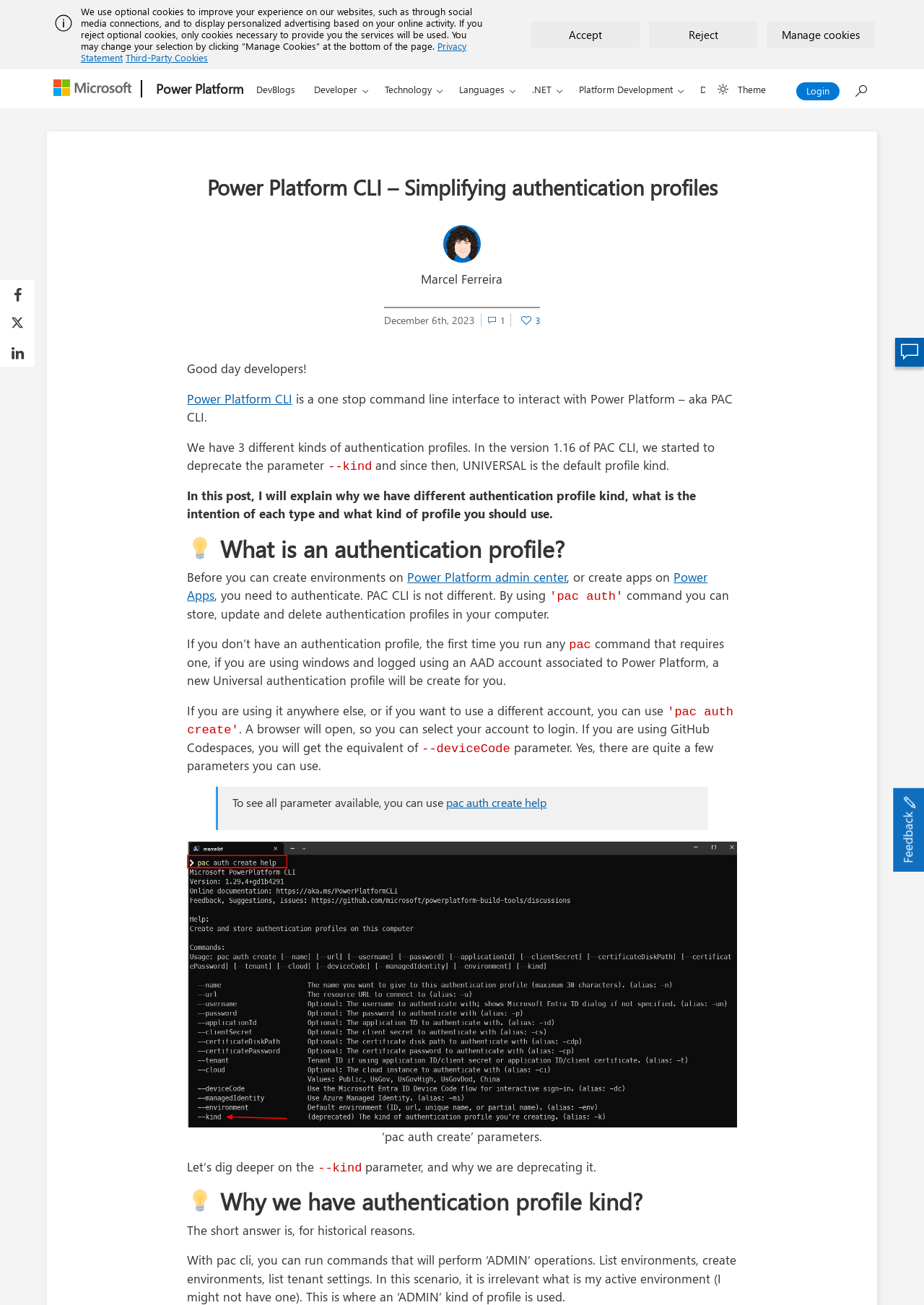Refer to the image and provide an in-depth answer to the question:
What is the default profile kind in Power Platform CLI?

According to the webpage, since version 1.16 of Power Platform CLI, UNIVERSAL is the default profile kind.